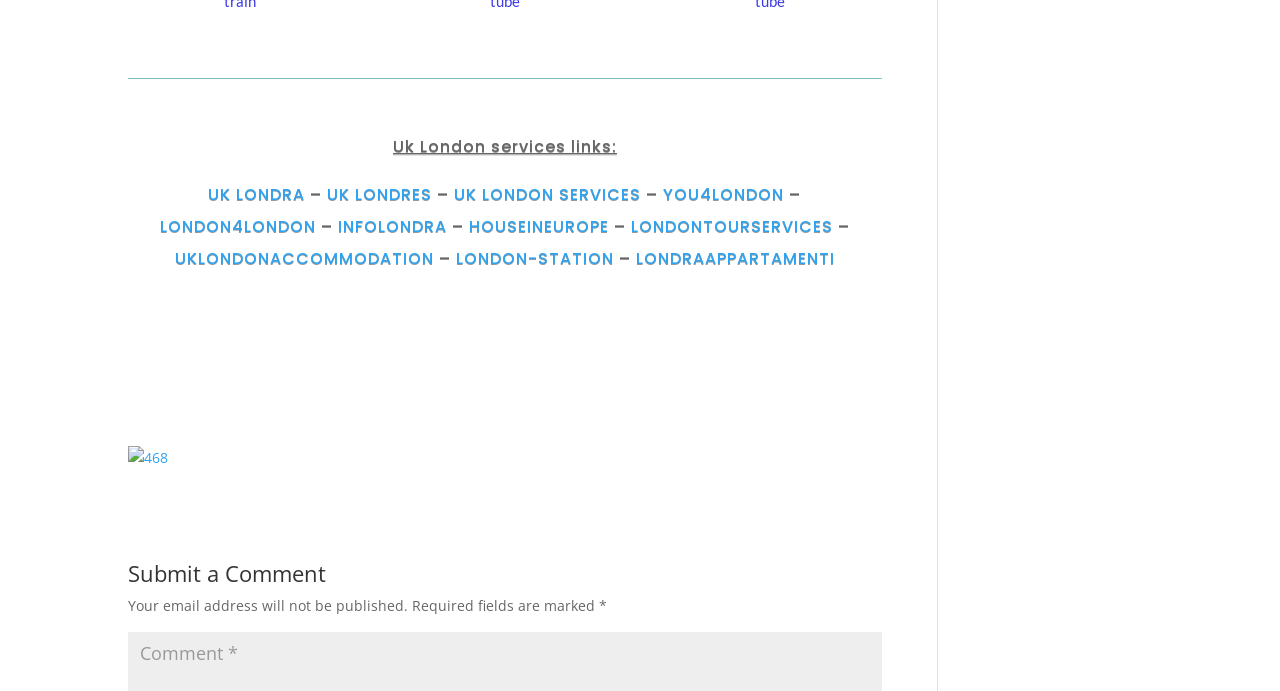Determine the bounding box coordinates of the clickable element necessary to fulfill the instruction: "Visit YOU4LONDON website". Provide the coordinates as four float numbers within the 0 to 1 range, i.e., [left, top, right, bottom].

[0.518, 0.265, 0.613, 0.298]